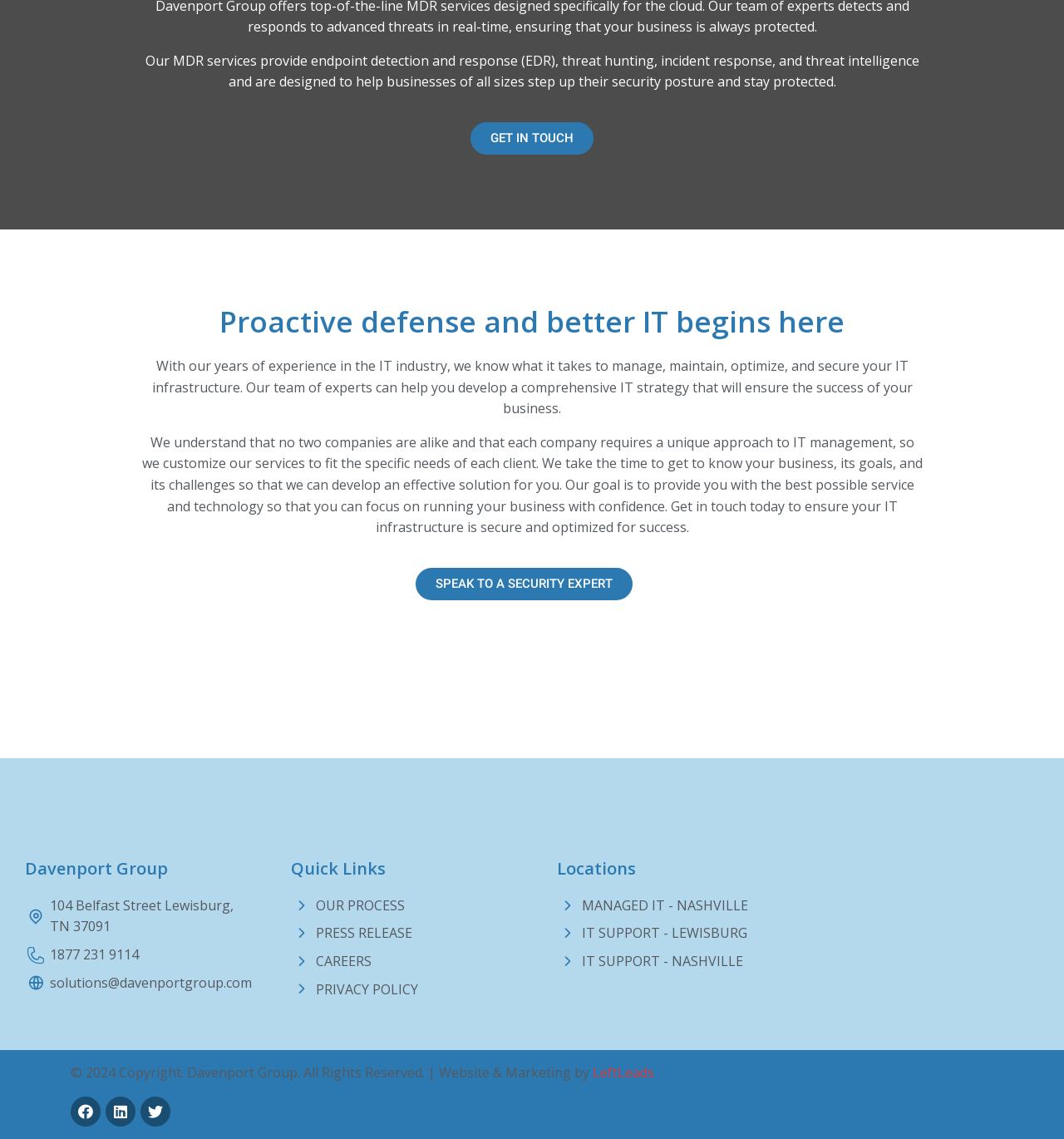Locate the bounding box coordinates of the area that needs to be clicked to fulfill the following instruction: "Visit the company's location in Nashville". The coordinates should be in the format of four float numbers between 0 and 1, namely [left, top, right, bottom].

[0.523, 0.786, 0.727, 0.805]